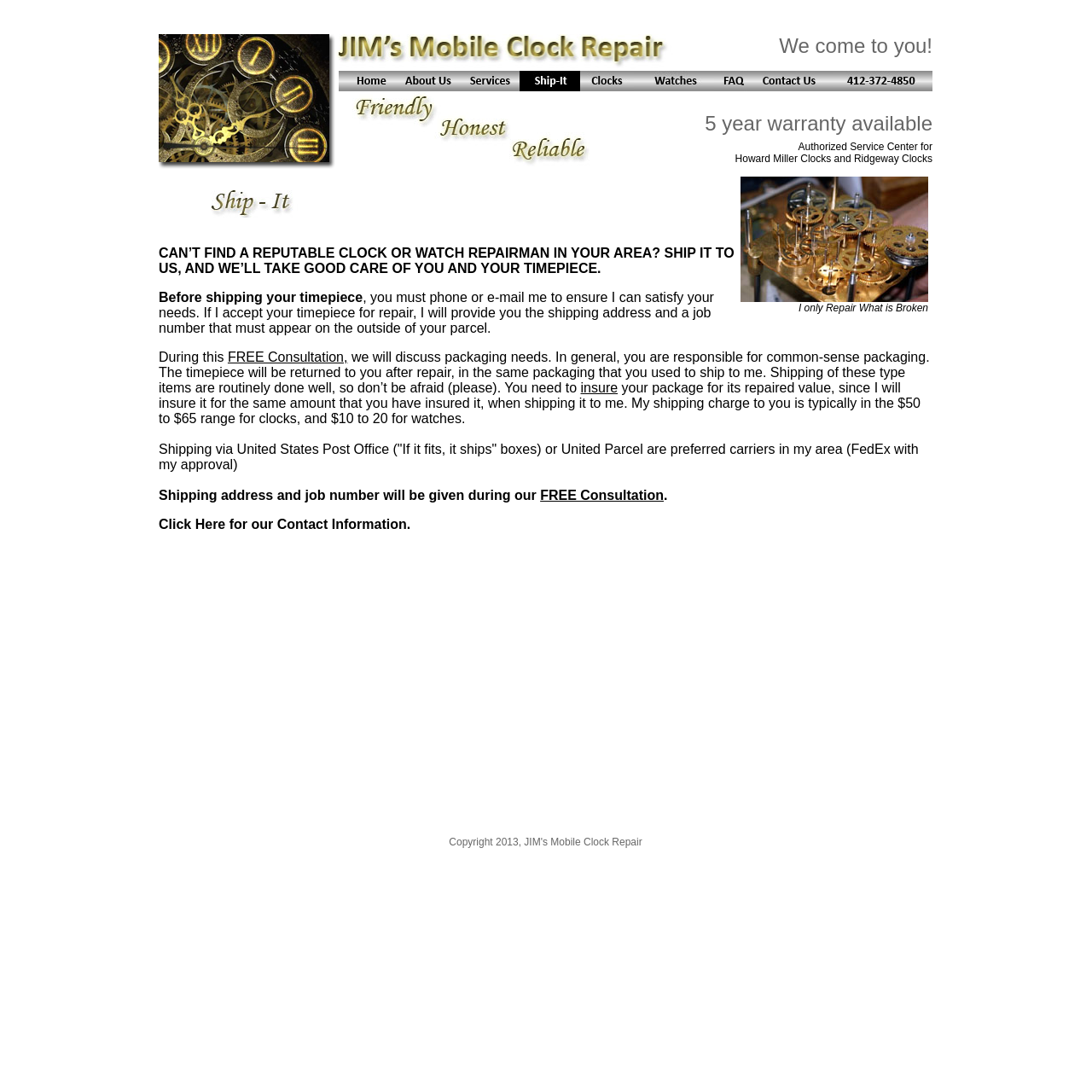Detail the various sections and features present on the webpage.

The webpage is for JIM's Mobile Clock Repair, a business that offers watch and clock repair services. At the top of the page, there is a logo image with the business name, accompanied by a tagline "We come to you!".

Below the logo, there is a navigation menu with links to different sections of the website, including "Home", "About Us", "Services", "Ship-It", "Clocks", "Watches", "FAQ", and "Contact Us". Each link has a corresponding image.

On the left side of the page, there is an image with the text "Friendly Honest Reliable" and a phone number "1-888-256-0494". Below this image, there is a section highlighting the business's 5-year warranty and its authorization as a service center for Howard Miller Clocks and Ridgeway Clocks.

The main content of the page is divided into sections. The first section explains the business's repair policy, stating that they only repair what is broken. This is accompanied by an image with the same text.

The next section is a call to action, asking customers who cannot find a reputable clock or watch repairman in their area to ship their timepiece to the business. This section is followed by a detailed explanation of the shipping process, including the need for customers to phone or email the business before shipping, and the importance of proper packaging and insurance.

Throughout the page, there are several static text elements that provide additional information about the business and its services. At the bottom of the page, there is a link to the business's contact information.